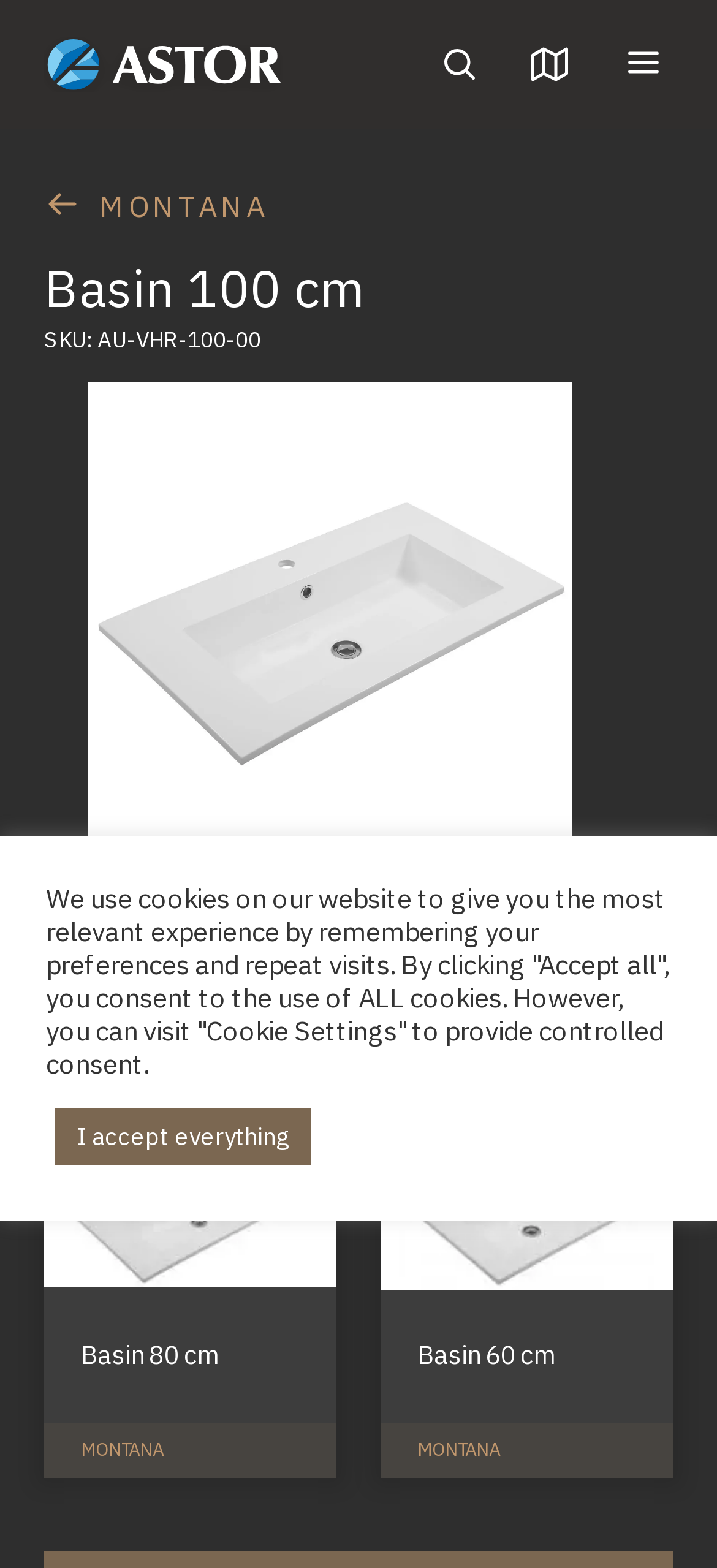What is the size of the basin shown in the main image? Refer to the image and provide a one-word or short phrase answer.

100 cm